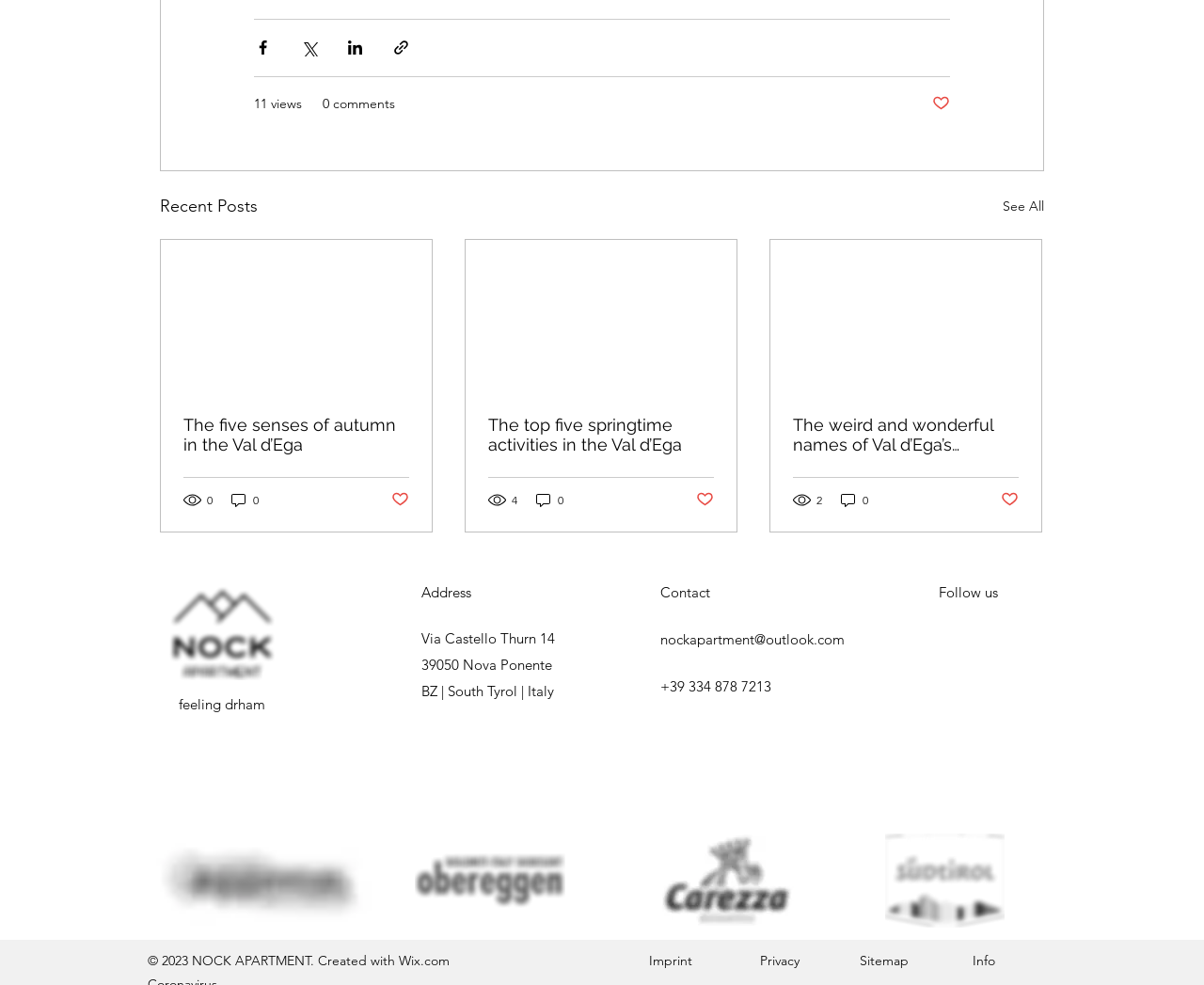Please mark the bounding box coordinates of the area that should be clicked to carry out the instruction: "View recent posts".

[0.133, 0.195, 0.214, 0.223]